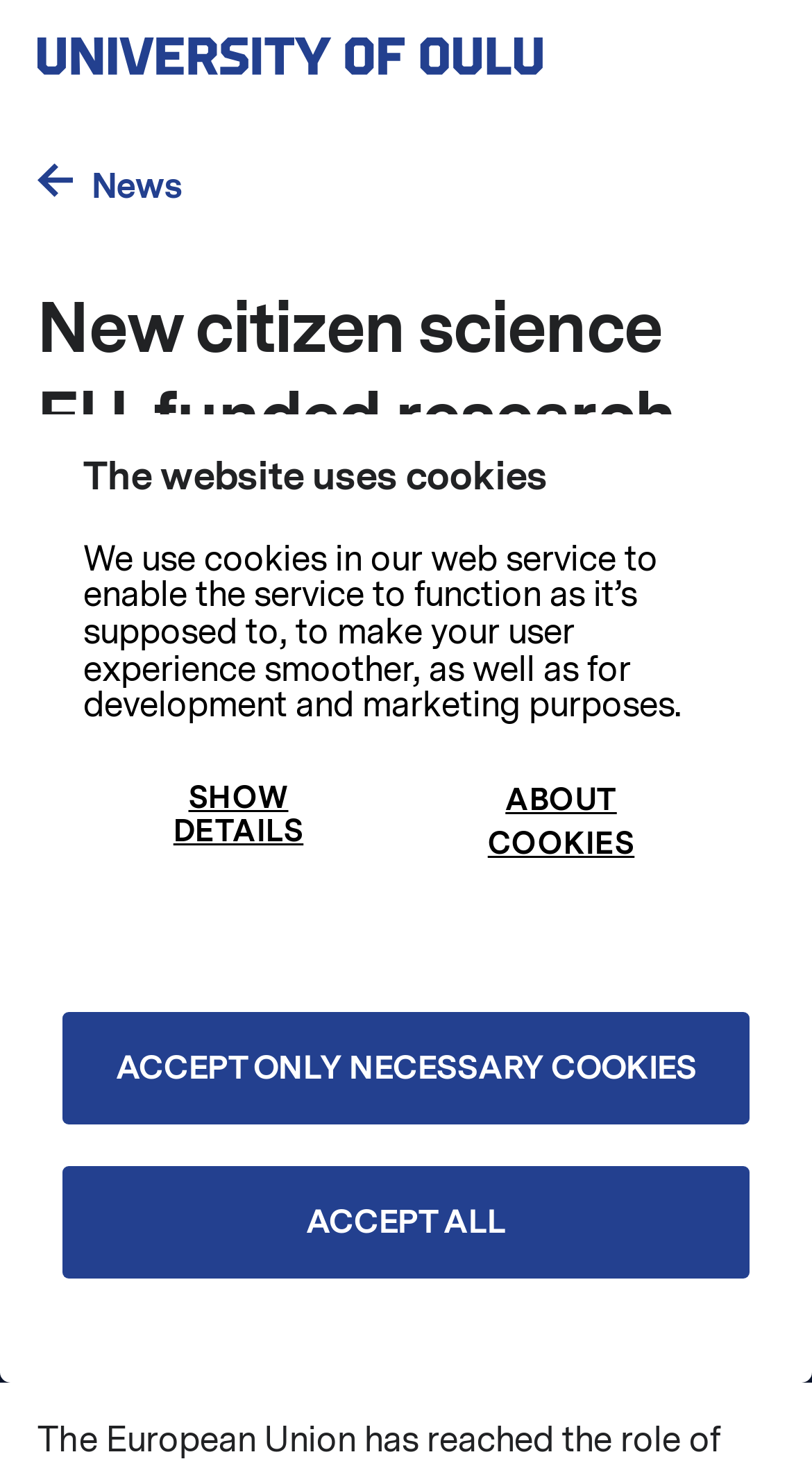Given the description Accept only necessary cookies, predict the bounding box coordinates of the UI element. Ensure the coordinates are in the format (top-left x, top-left y, bottom-right x, bottom-right y) and all values are between 0 and 1.

[0.077, 0.693, 0.923, 0.77]